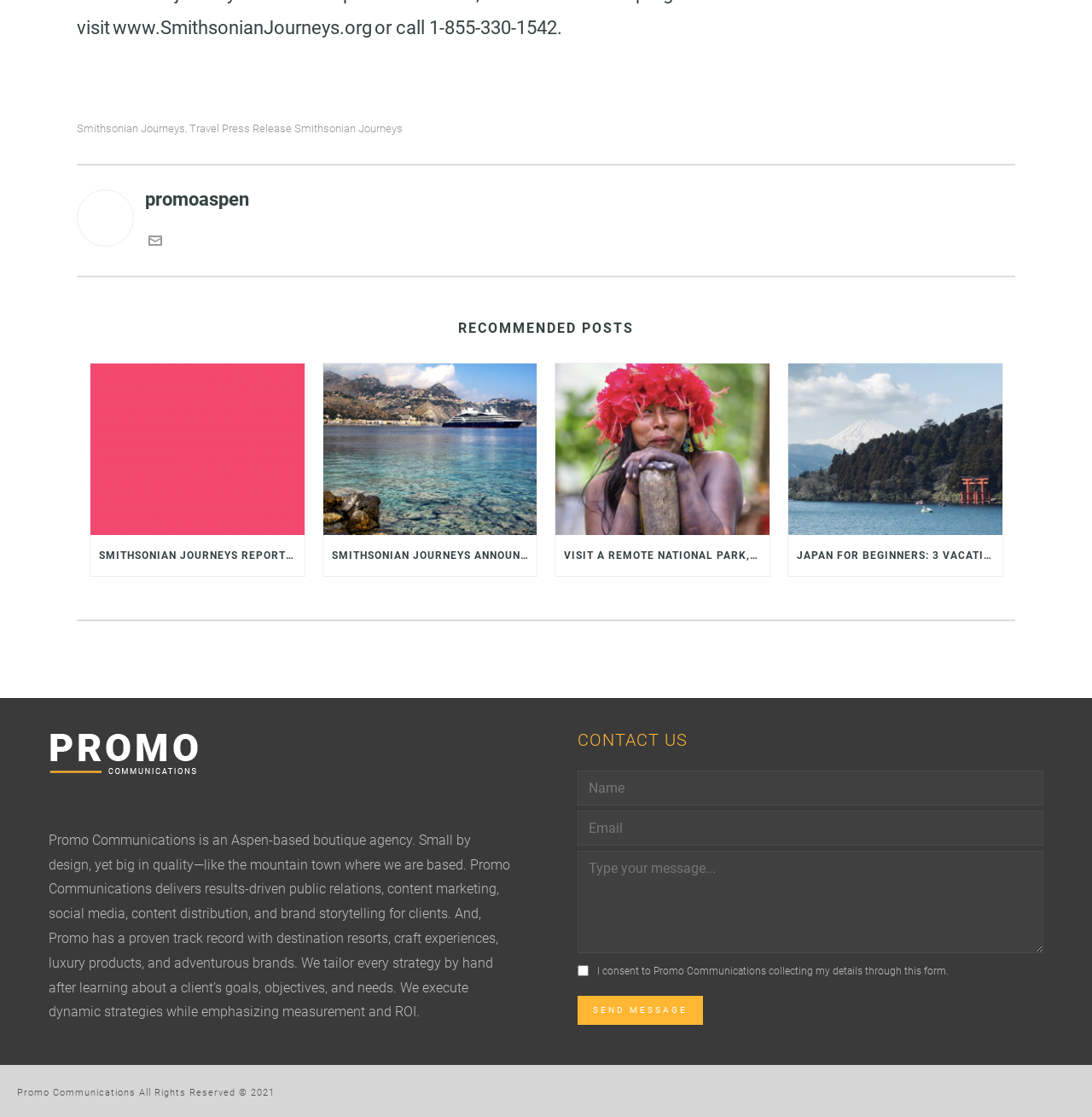Respond with a single word or phrase to the following question:
What is the name of the boutique agency?

Promo Communications